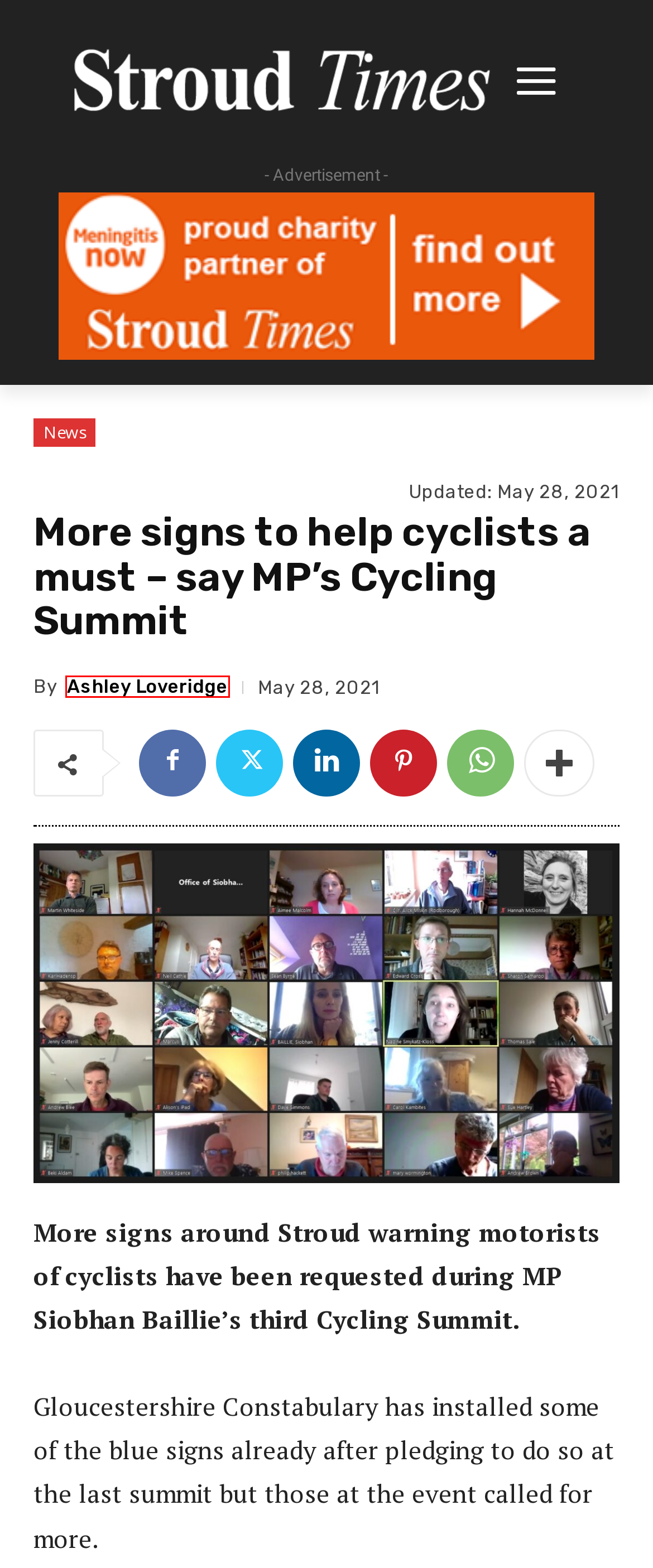Consider the screenshot of a webpage with a red bounding box around an element. Select the webpage description that best corresponds to the new page after clicking the element inside the red bounding box. Here are the candidates:
A. Complaints Procedure | Stroud Times
B. Stroud Times articles by Matt Bigwood
C. Privacy Policy | Stroud Times
D. Meningitis Now | Meningitis charity | Research and awareness | Meningitis Now
E. Forest Green Rovers | Stroud Times
F. Stroud Times articles by Ashley Loveridge
G. About | Stroud Times
H. Popular shop set to reopen | Stroud Times

F